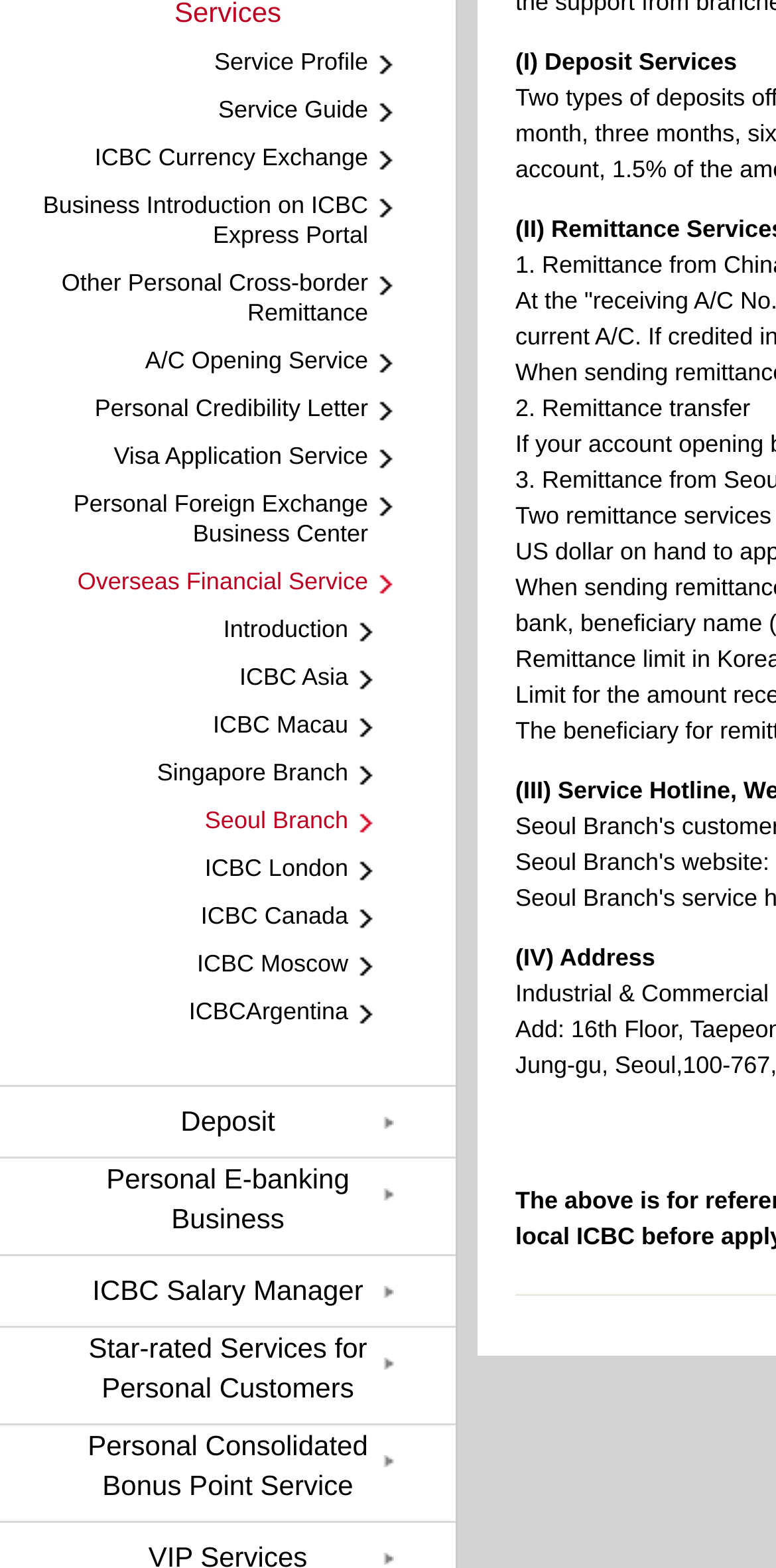Pinpoint the bounding box coordinates of the clickable area needed to execute the instruction: "Toggle navigation". The coordinates should be specified as four float numbers between 0 and 1, i.e., [left, top, right, bottom].

None